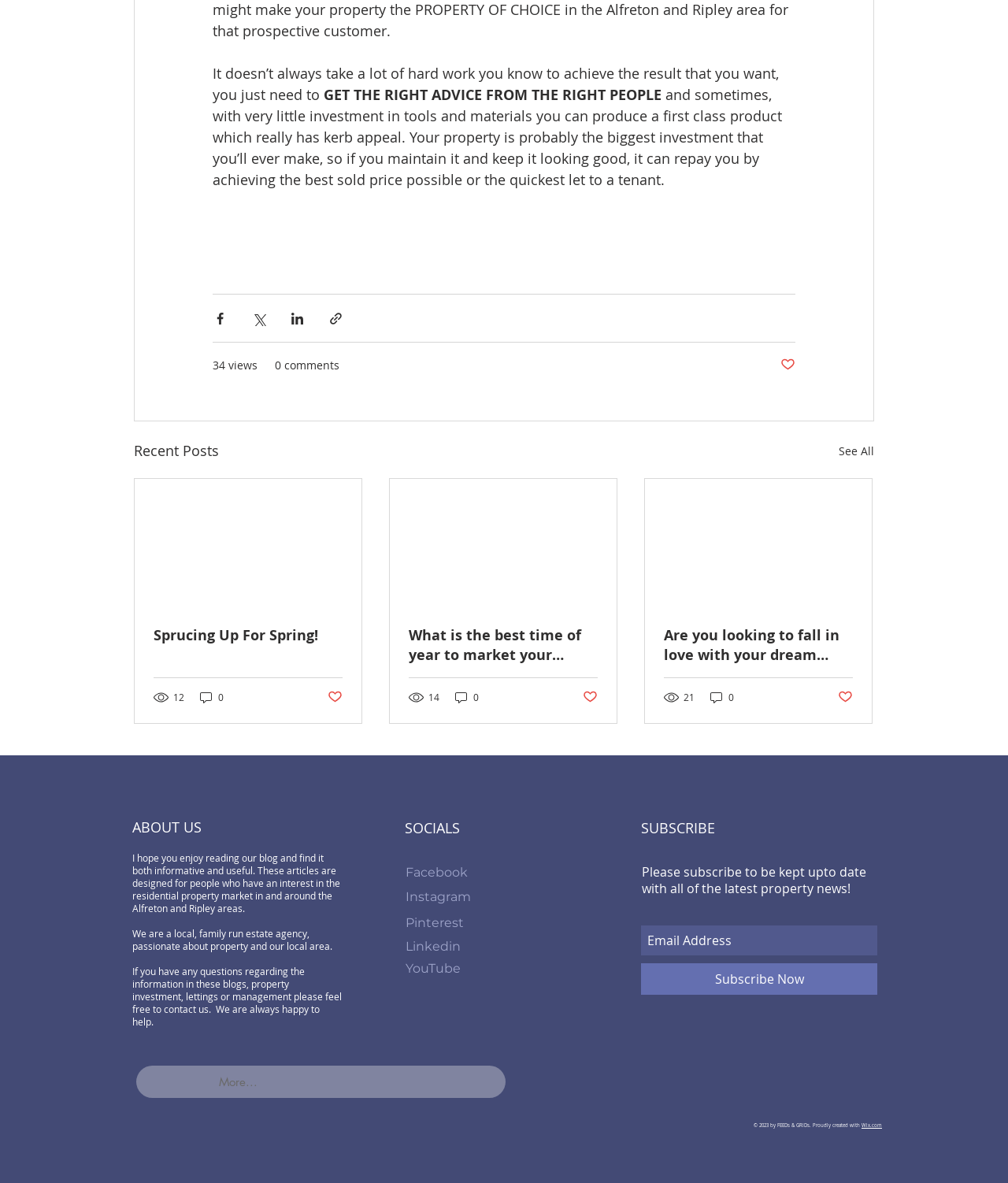Based on the element description aria-label="Email Address" name="email" placeholder="Email Address", identify the bounding box coordinates for the UI element. The coordinates should be in the format (top-left x, top-left y, bottom-right x, bottom-right y) and within the 0 to 1 range.

[0.636, 0.782, 0.87, 0.808]